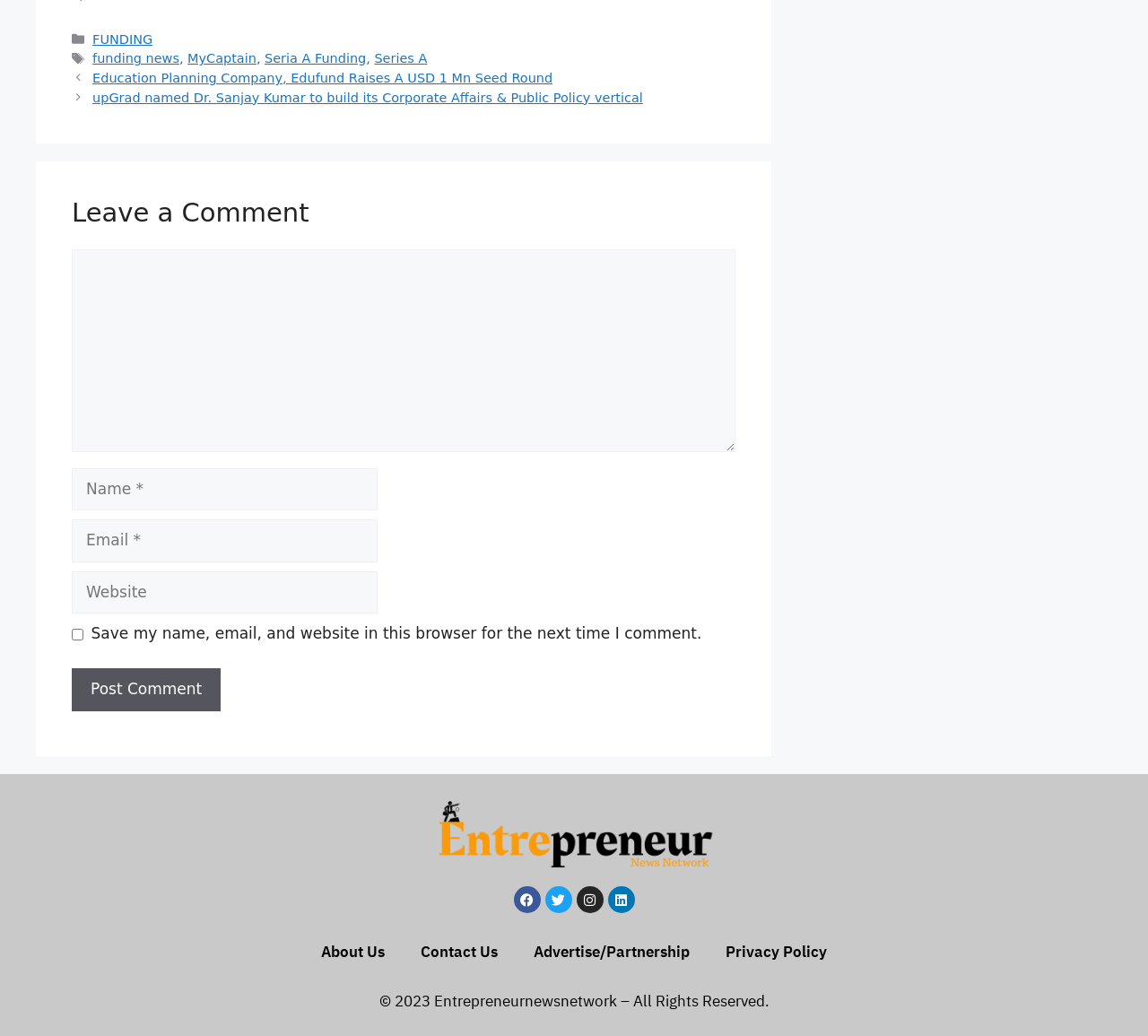Locate the bounding box coordinates of the area that needs to be clicked to fulfill the following instruction: "Click on the 'Post Comment' button". The coordinates should be in the format of four float numbers between 0 and 1, namely [left, top, right, bottom].

[0.062, 0.645, 0.192, 0.686]